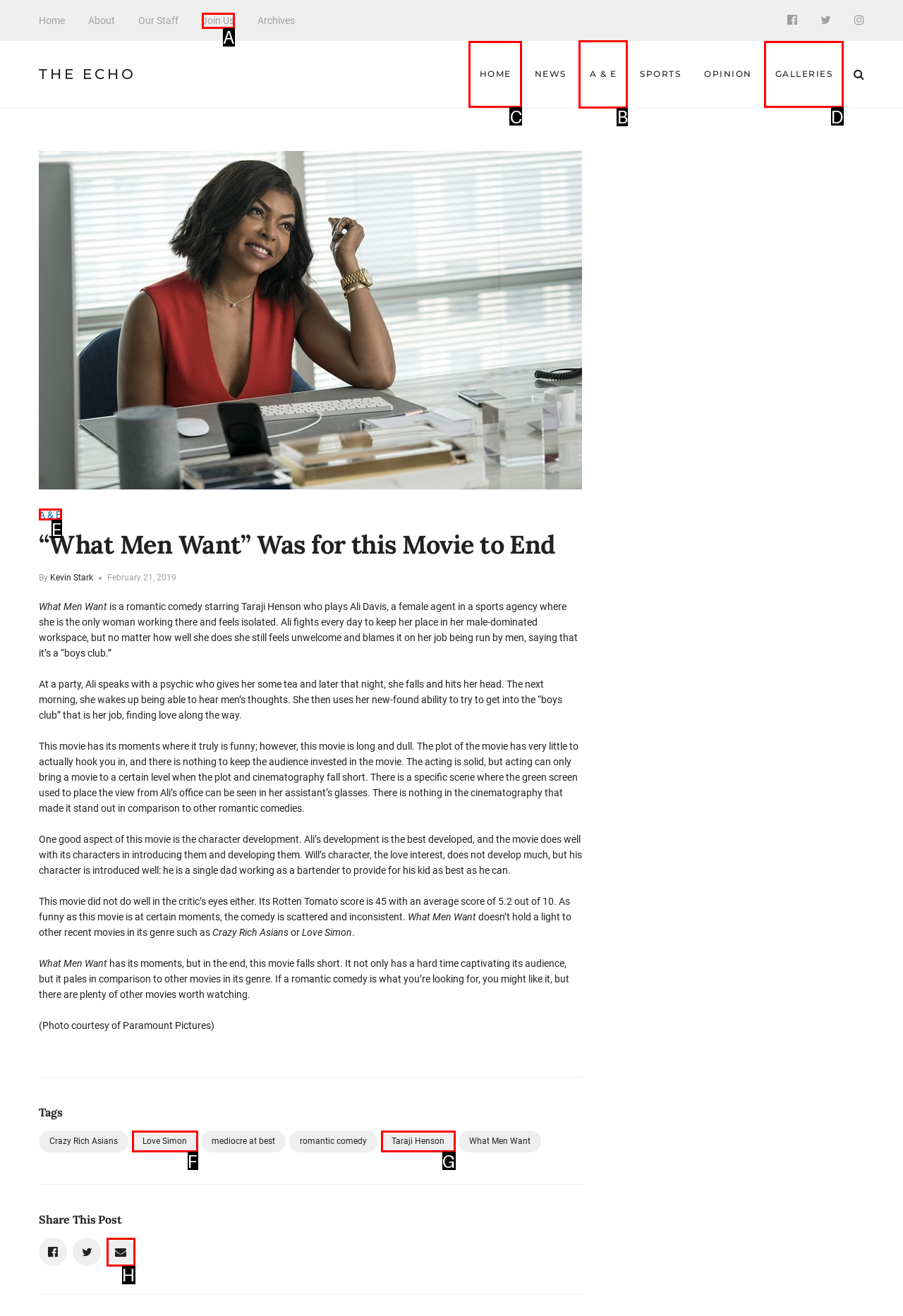Which option should you click on to fulfill this task: Click on the A & E link? Answer with the letter of the correct choice.

B